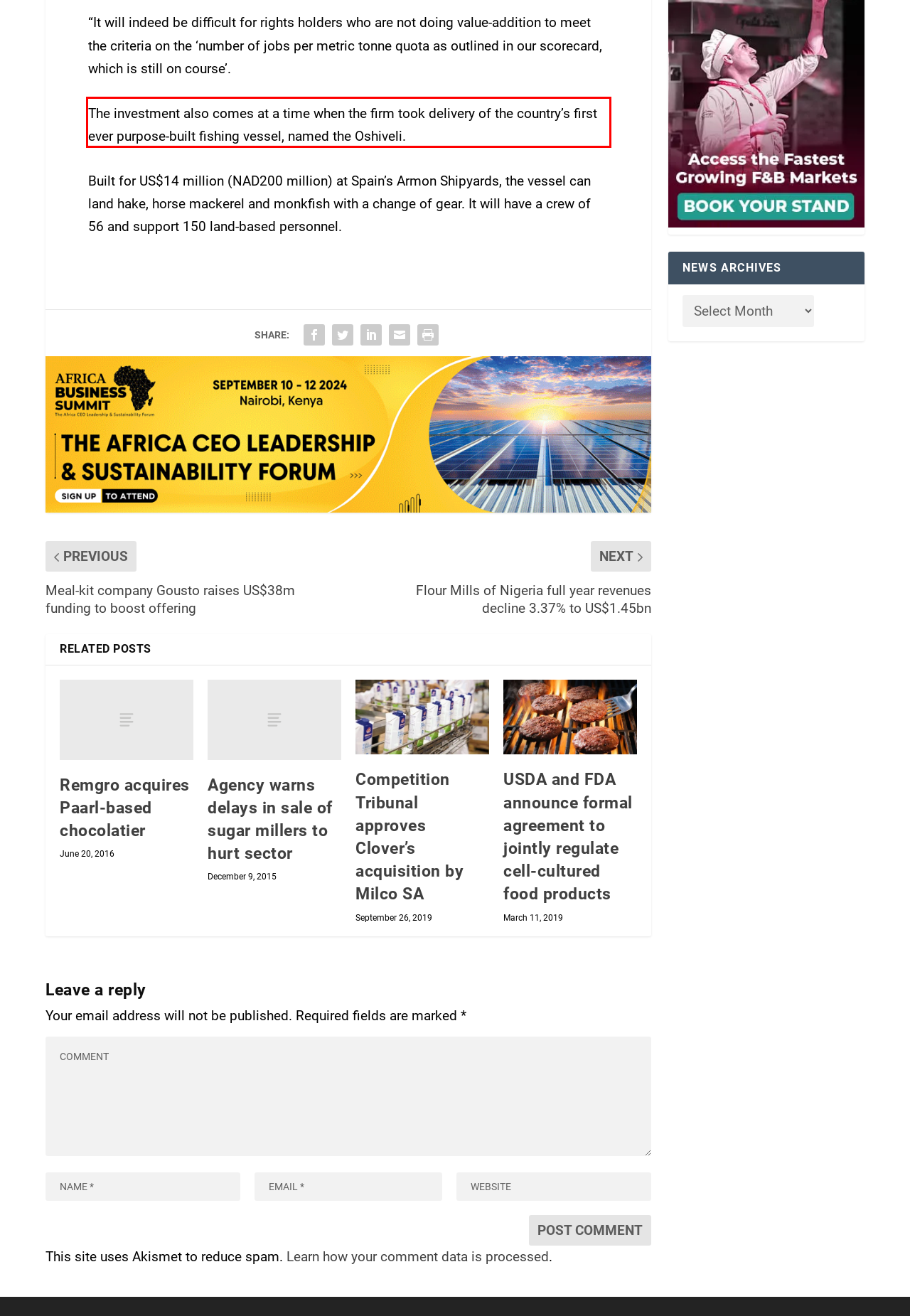Given a screenshot of a webpage containing a red bounding box, perform OCR on the text within this red bounding box and provide the text content.

The investment also comes at a time when the firm took delivery of the country’s first ever purpose-built fishing vessel, named the Oshiveli.